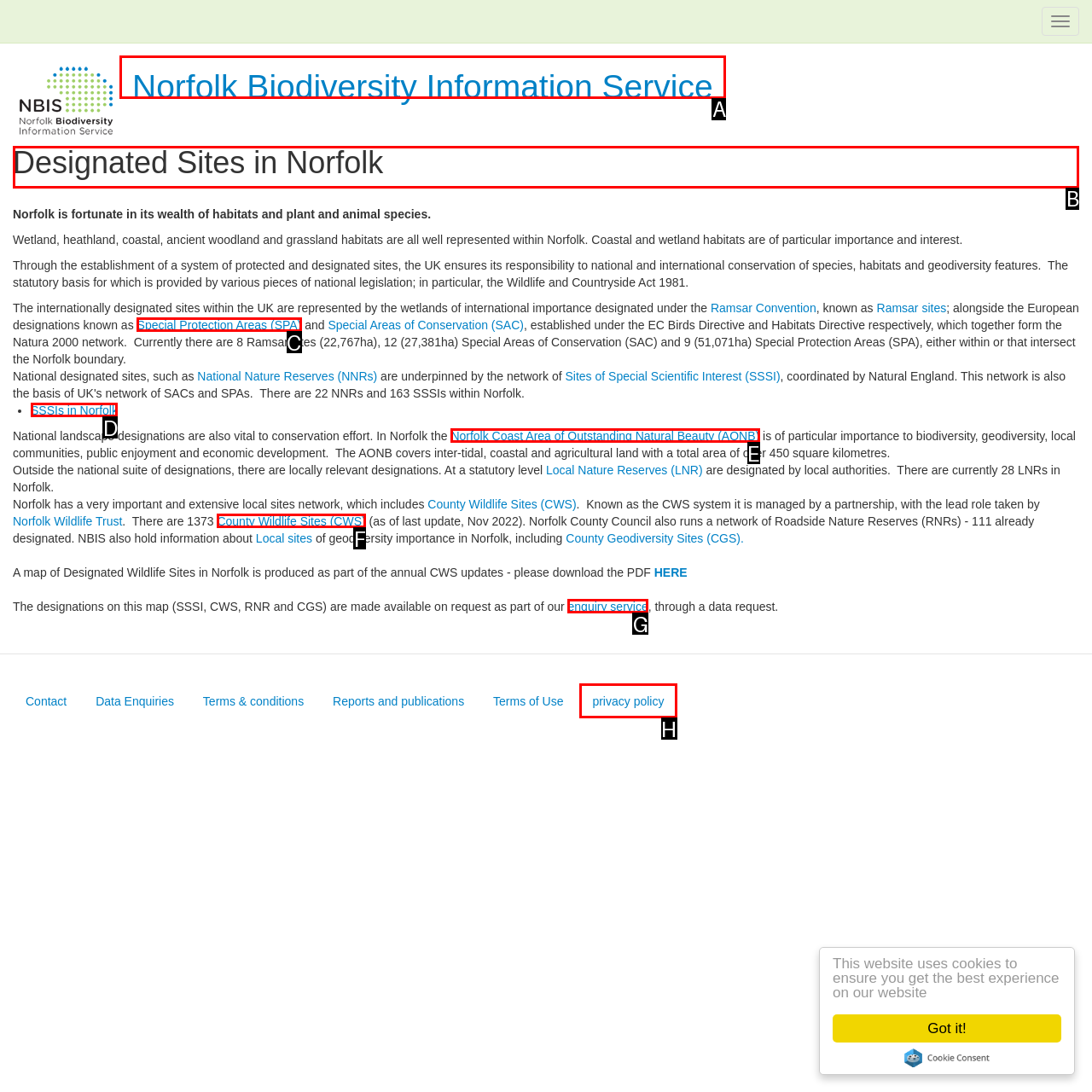Tell me which UI element to click to fulfill the given task: Read about 'Designated Sites in Norfolk'. Respond with the letter of the correct option directly.

B